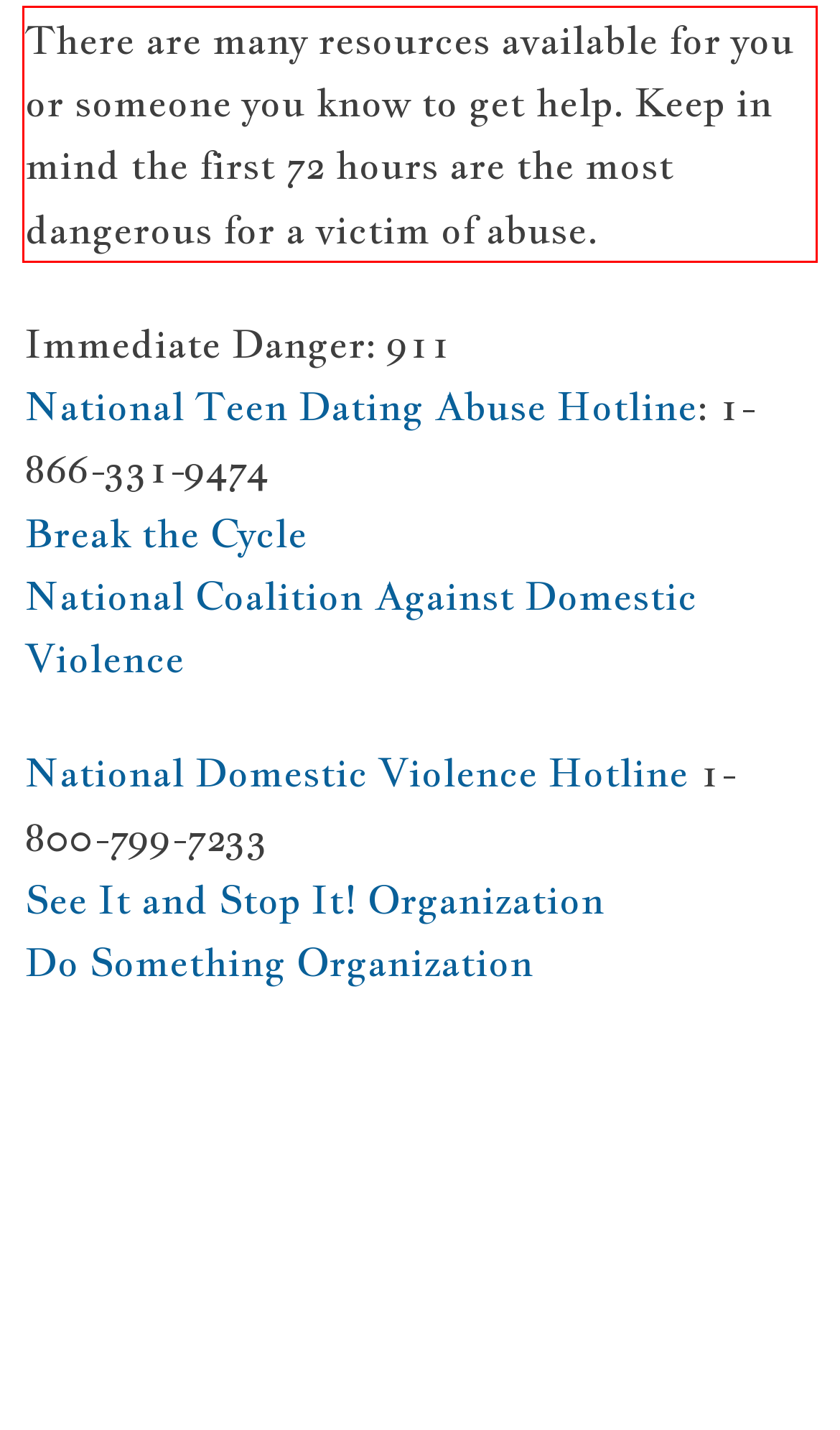You are presented with a webpage screenshot featuring a red bounding box. Perform OCR on the text inside the red bounding box and extract the content.

There are many resources available for you or someone you know to get help. Keep in mind the first 72 hours are the most dangerous for a victim of abuse.